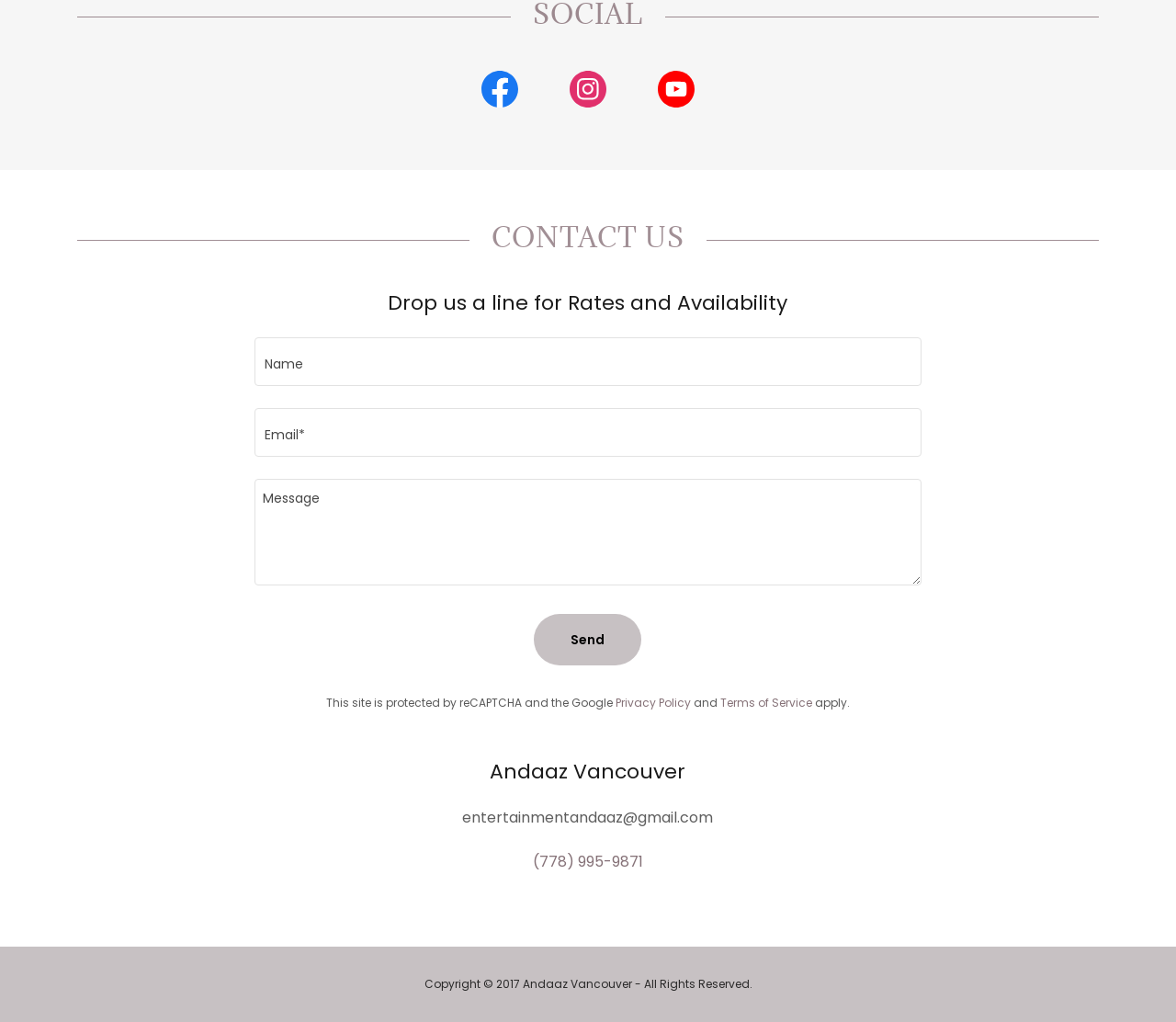Identify the bounding box coordinates of the region that needs to be clicked to carry out this instruction: "Call (778) 995-9871". Provide these coordinates as four float numbers ranging from 0 to 1, i.e., [left, top, right, bottom].

[0.453, 0.832, 0.547, 0.853]